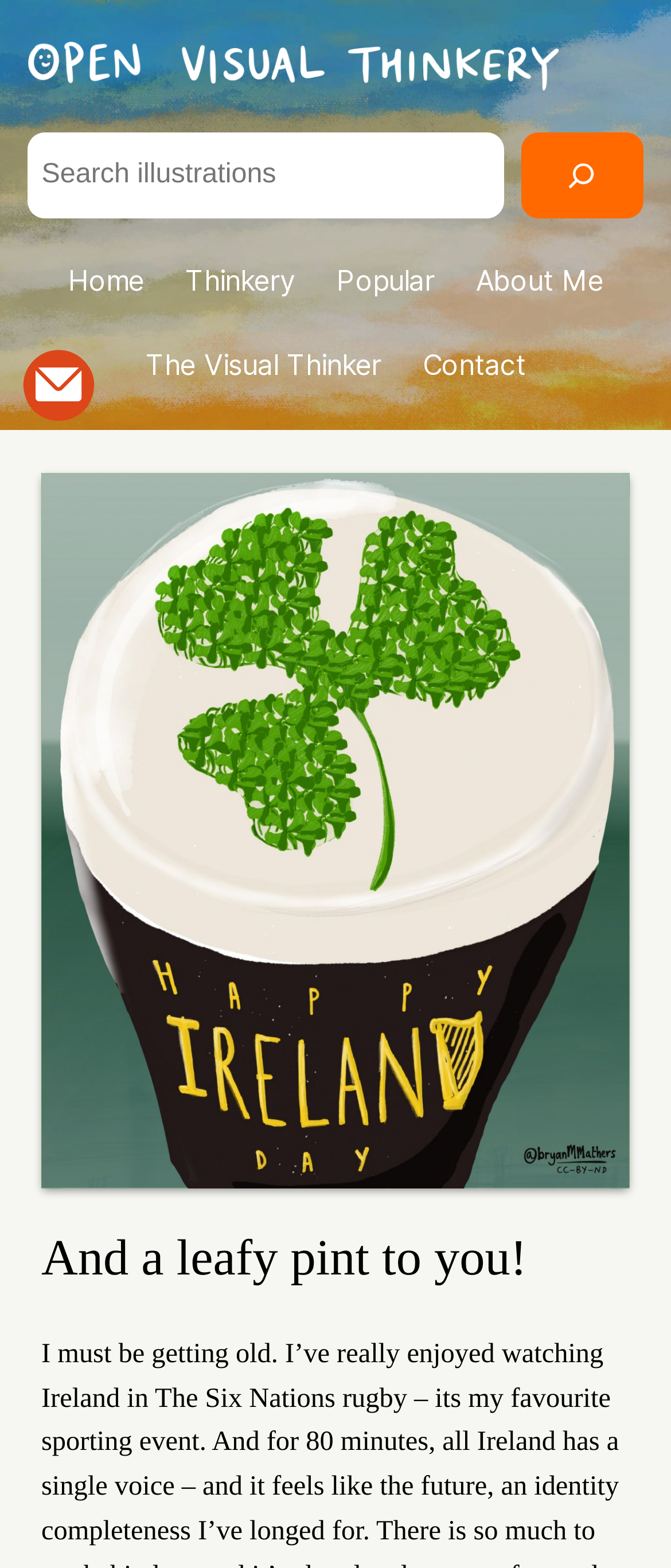Determine the bounding box coordinates of the area to click in order to meet this instruction: "check privacy policy".

None